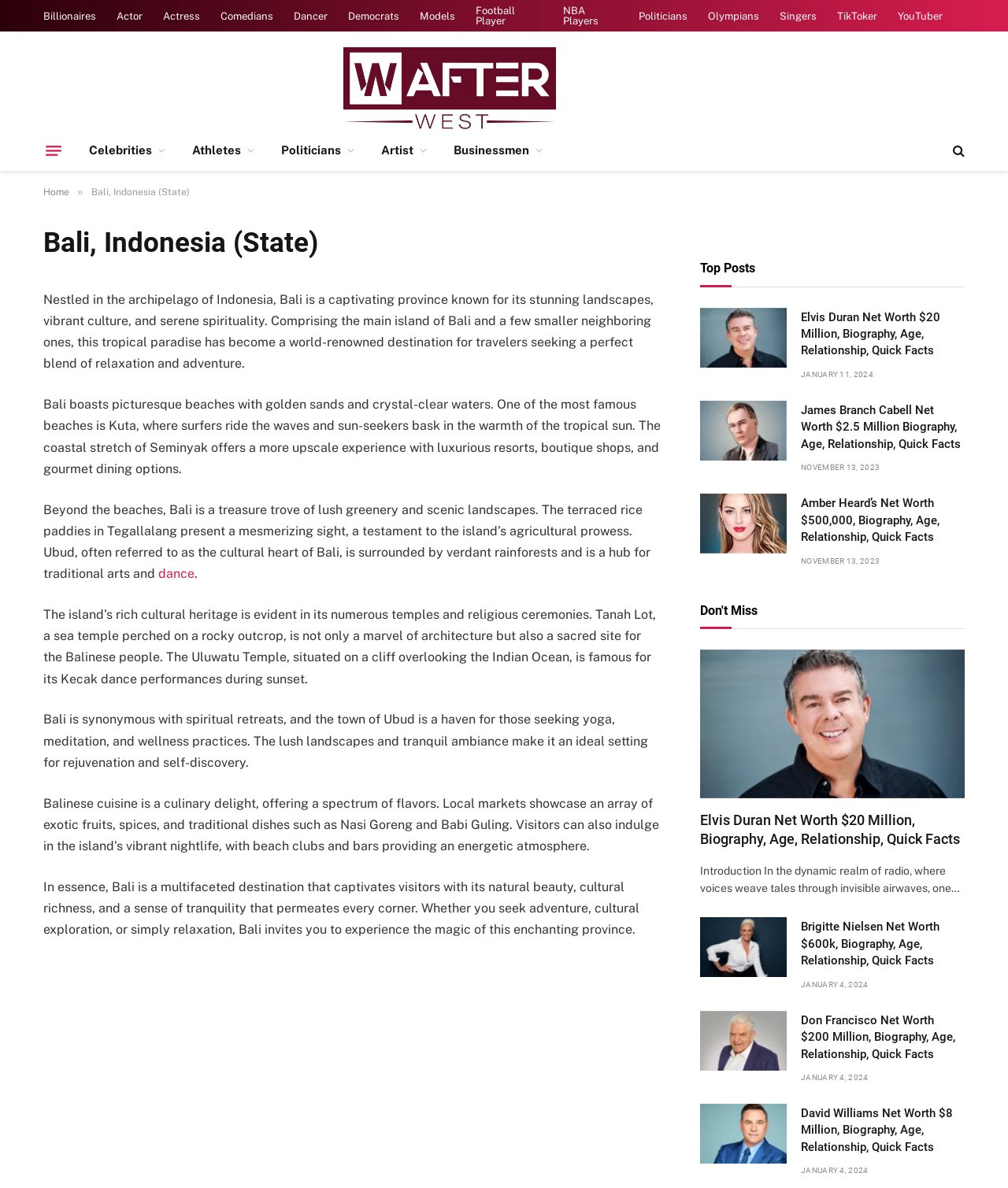Find and extract the text of the primary heading on the webpage.

Bali, Indonesia (State)